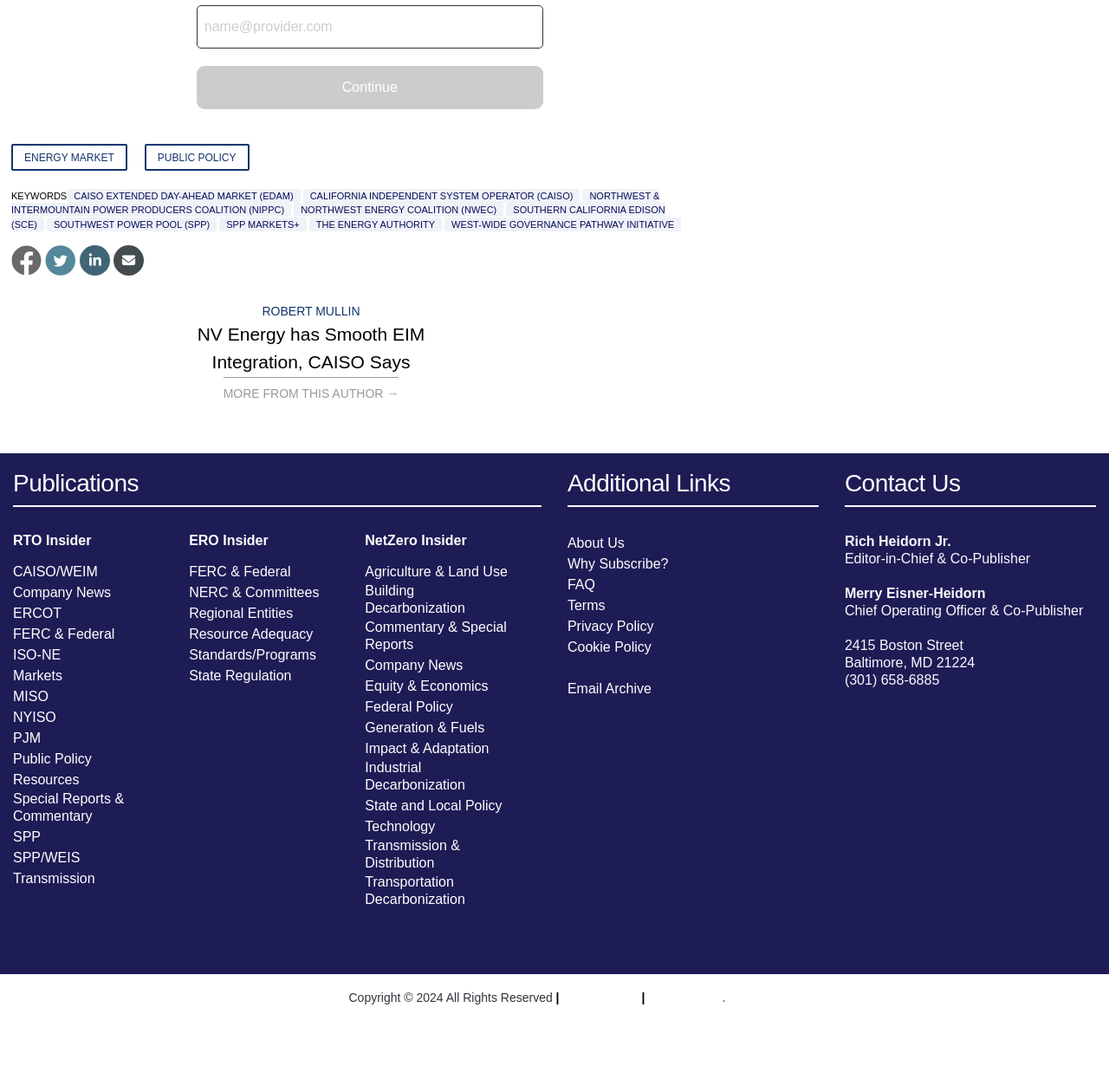Refer to the image and provide an in-depth answer to the question: 
What is the purpose of the 'Continue' button?

The 'Continue' button is a call-to-action element that allows users to move forward with a process or action. Its purpose is to enable users to proceed with their intended action, which is not specified on this webpage.